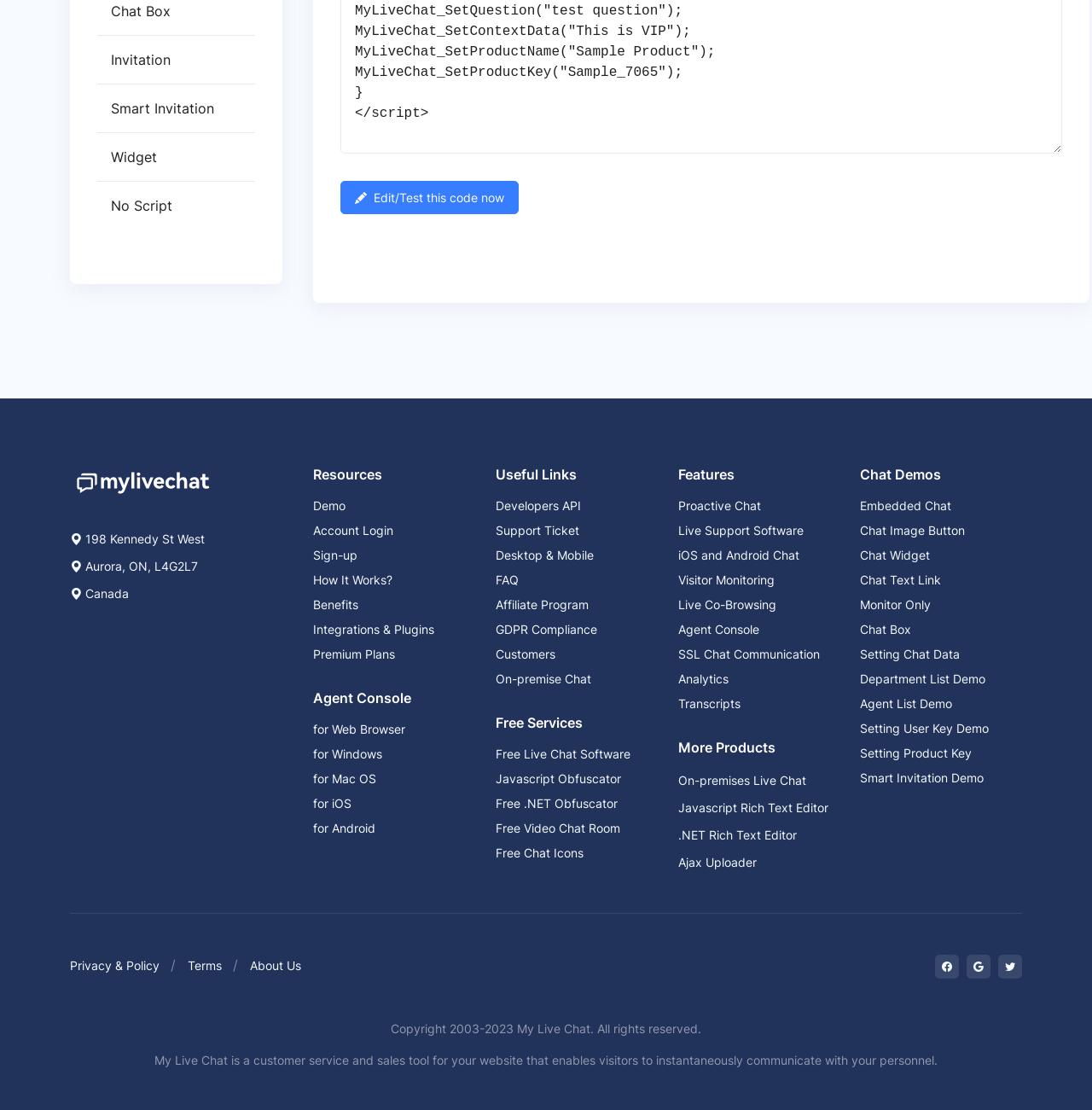Calculate the bounding box coordinates for the UI element based on the following description: "On-premise Chat". Ensure the coordinates are four float numbers between 0 and 1, i.e., [left, top, right, bottom].

[0.454, 0.604, 0.602, 0.62]